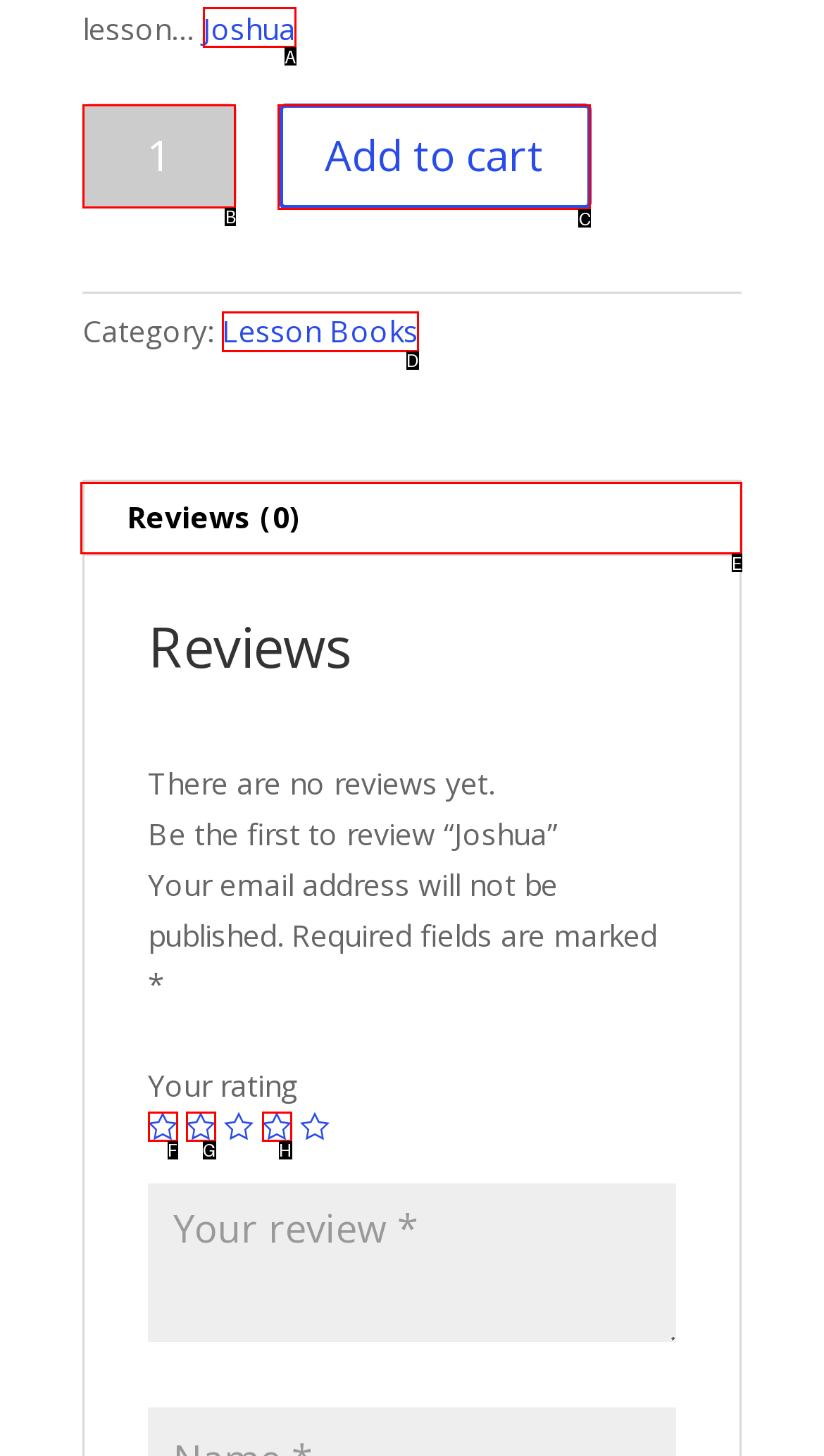Pick the right letter to click to achieve the task: Click the 'Add to cart' button
Answer with the letter of the correct option directly.

C